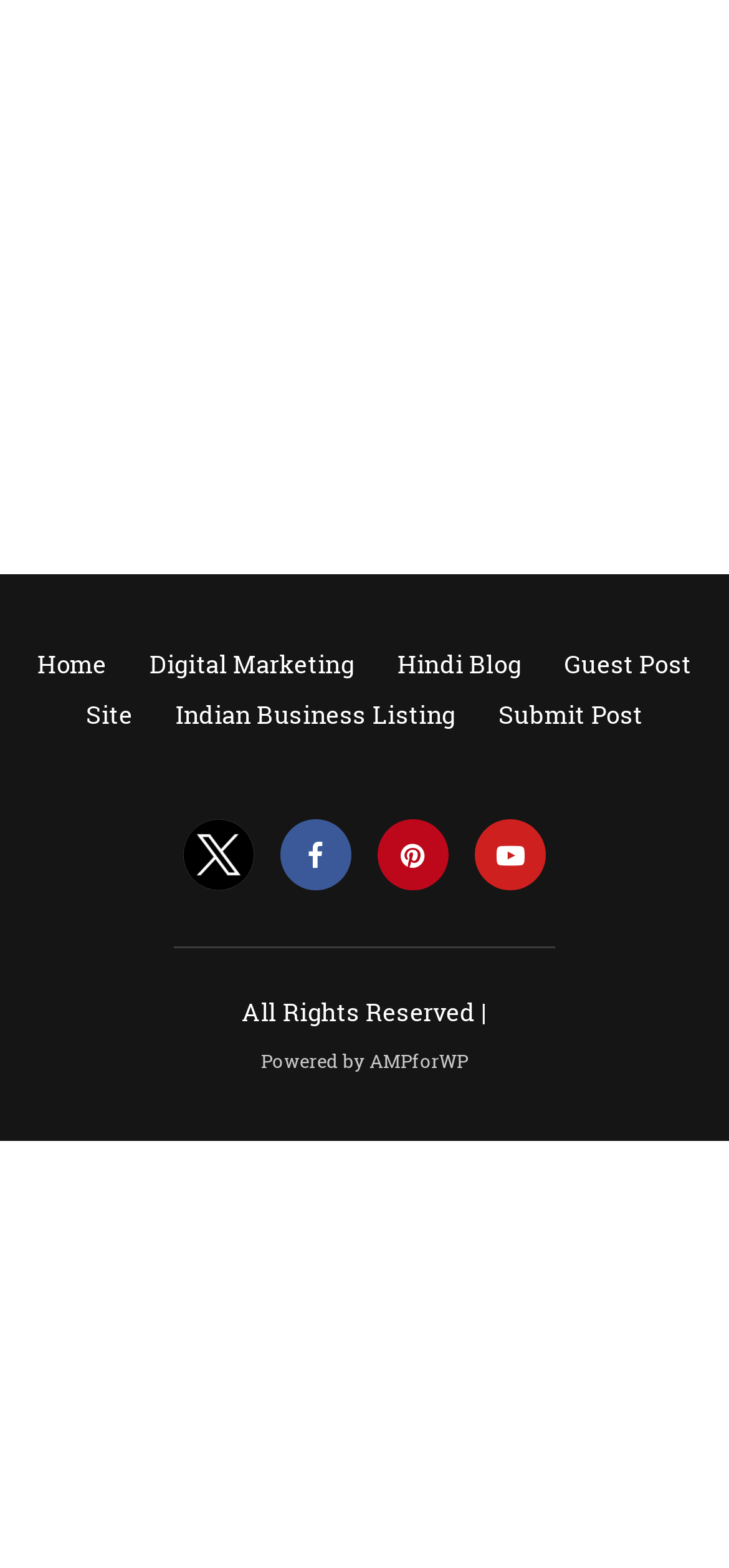Identify and provide the bounding box coordinates of the UI element described: "Home". The coordinates should be formatted as [left, top, right, bottom], with each number being a float between 0 and 1.

[0.051, 0.413, 0.146, 0.435]